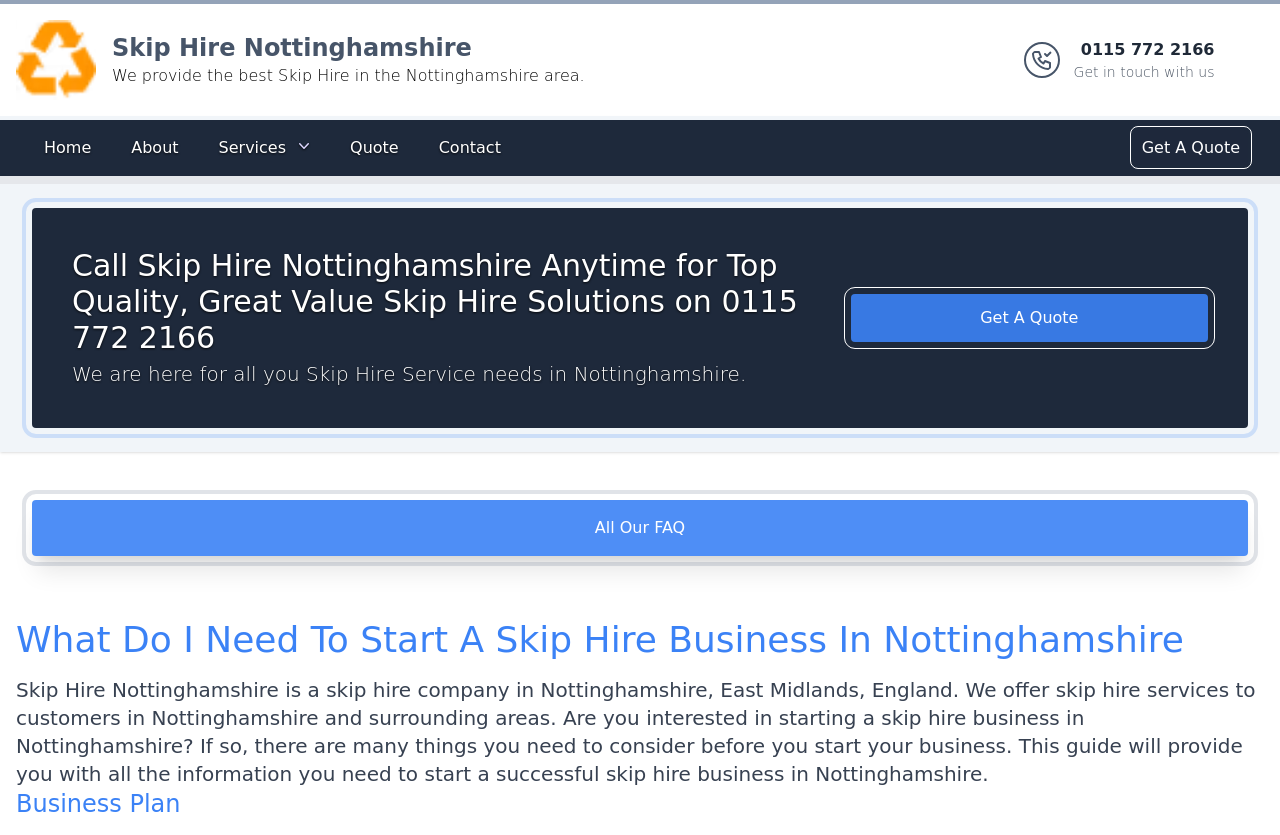Locate the bounding box coordinates of the element that needs to be clicked to carry out the instruction: "Read about starting a skip hire business in Nottinghamshire". The coordinates should be given as four float numbers ranging from 0 to 1, i.e., [left, top, right, bottom].

[0.012, 0.812, 0.981, 0.941]